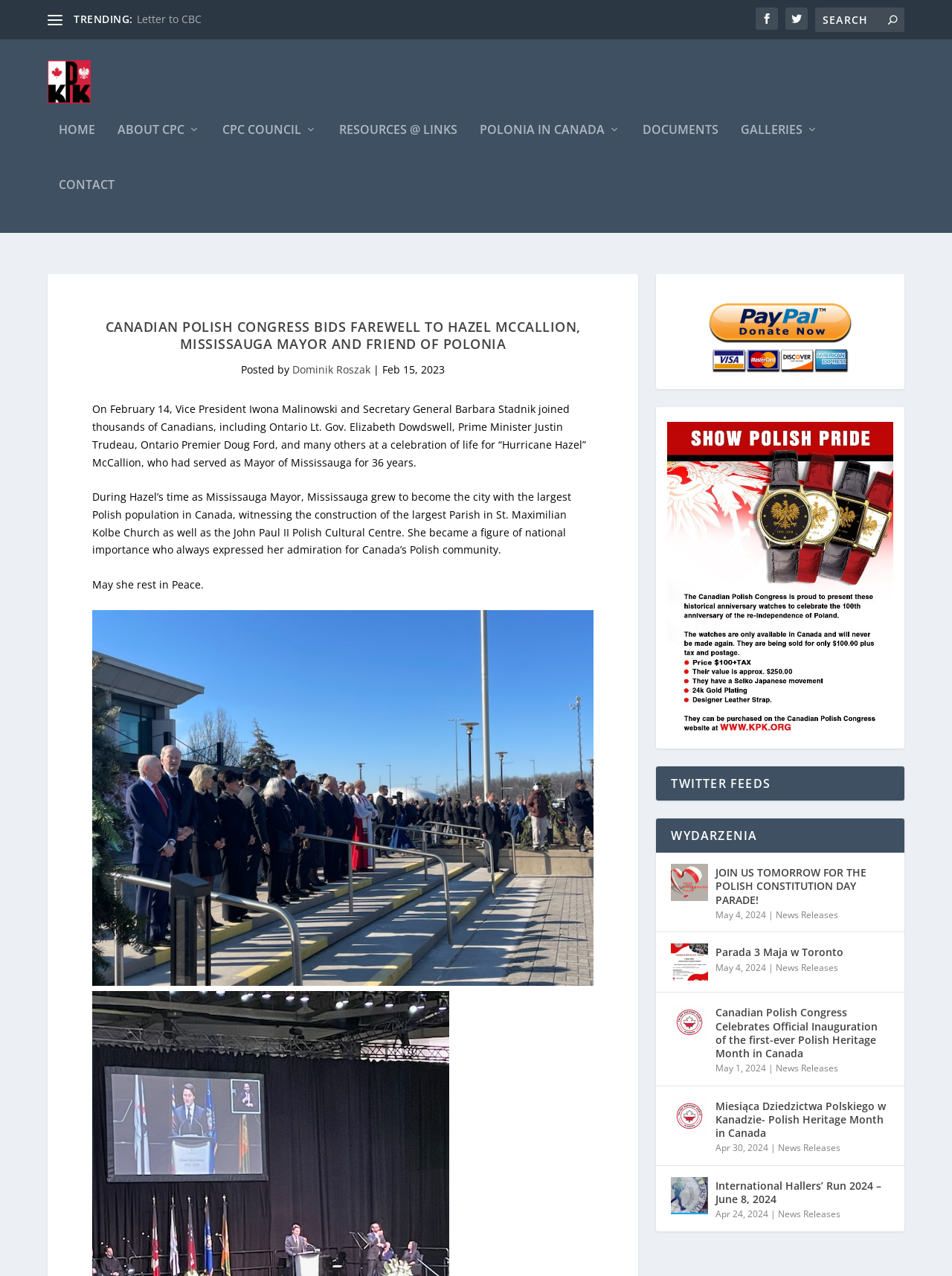Please determine the bounding box coordinates of the clickable area required to carry out the following instruction: "Search for something". The coordinates must be four float numbers between 0 and 1, represented as [left, top, right, bottom].

[0.856, 0.006, 0.95, 0.025]